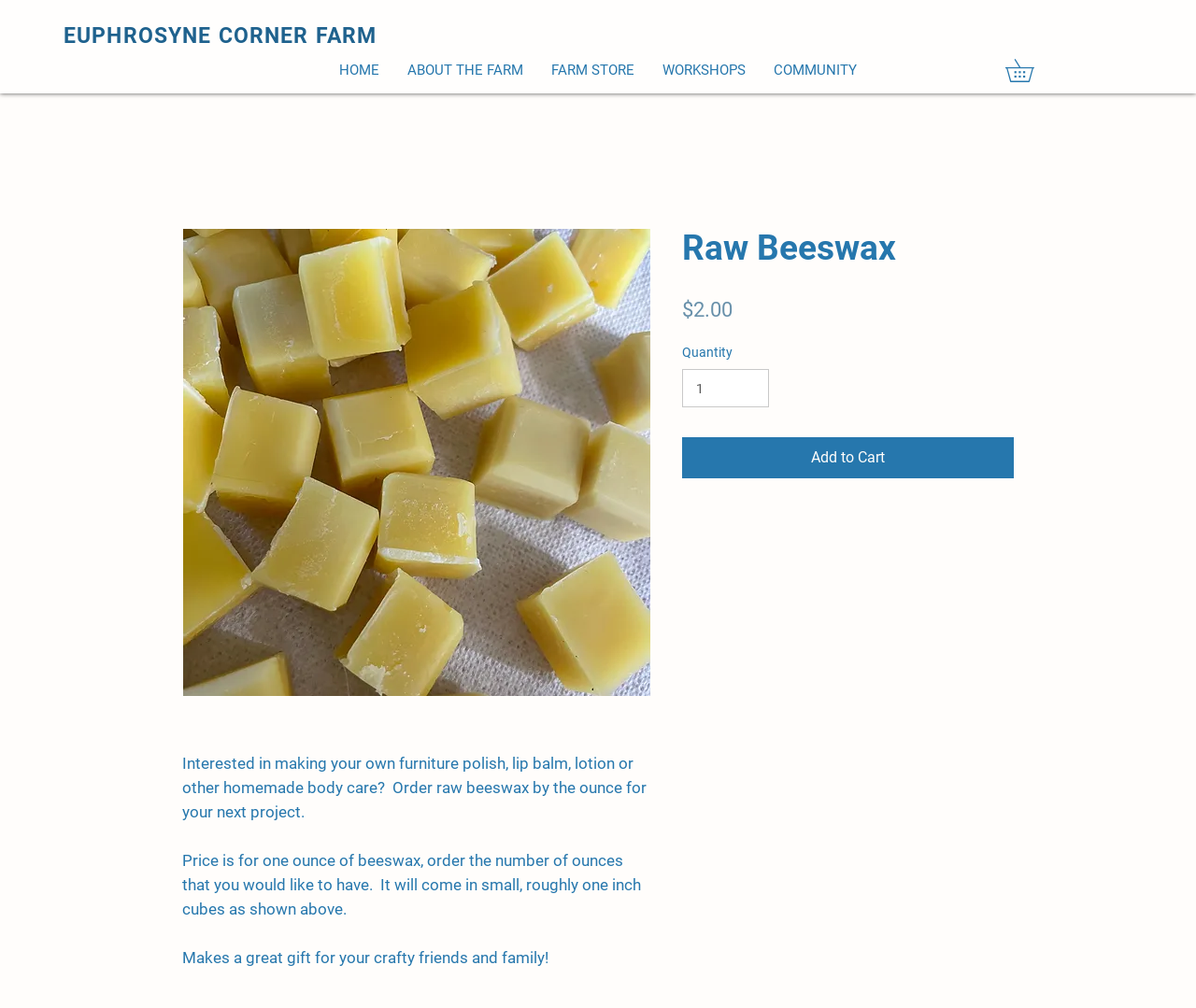What is the shape of the raw beeswax?
From the screenshot, provide a brief answer in one word or phrase.

Small, roughly one inch cubes